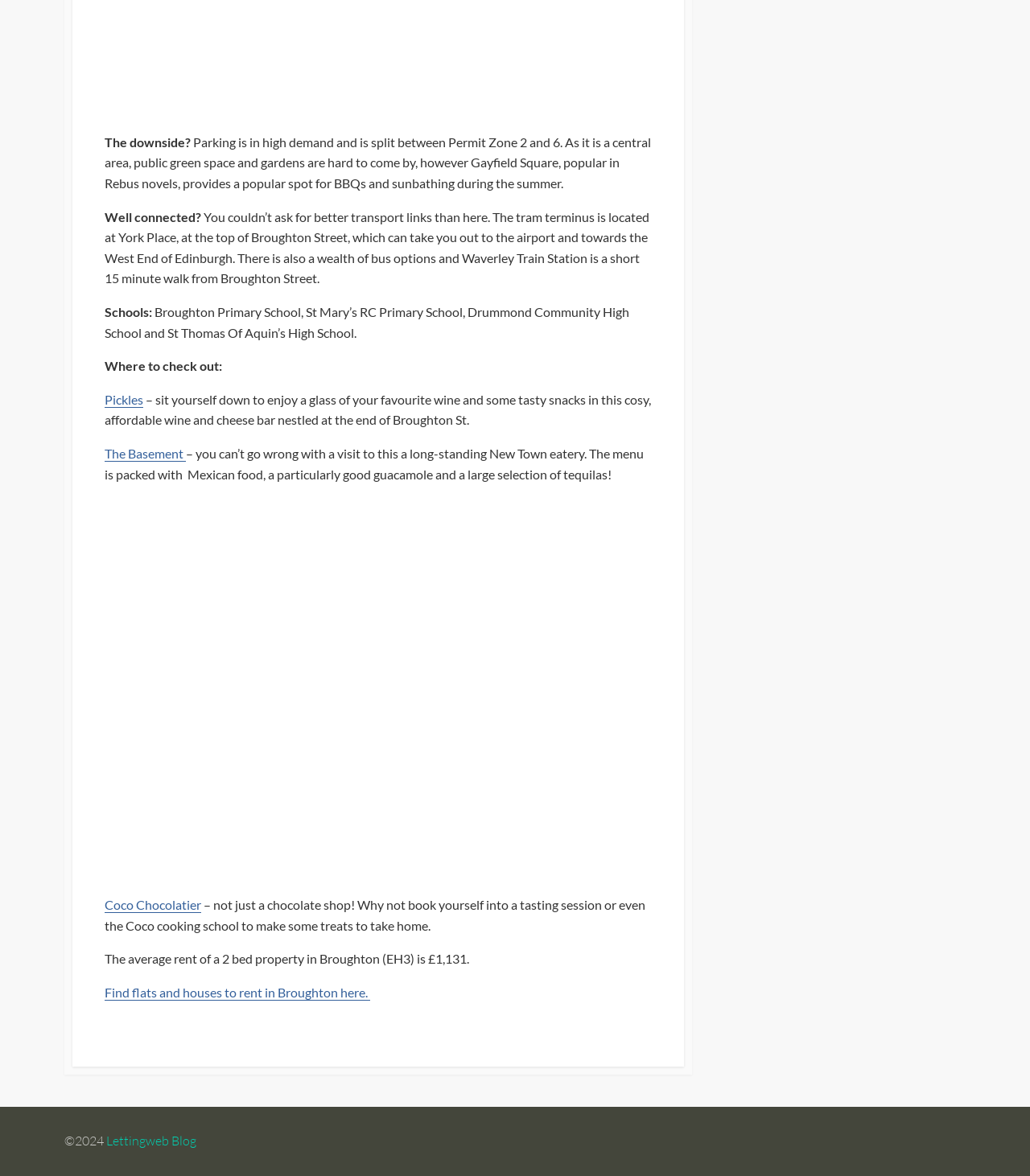Identify the bounding box of the UI component described as: "Pickles".

[0.102, 0.333, 0.139, 0.346]